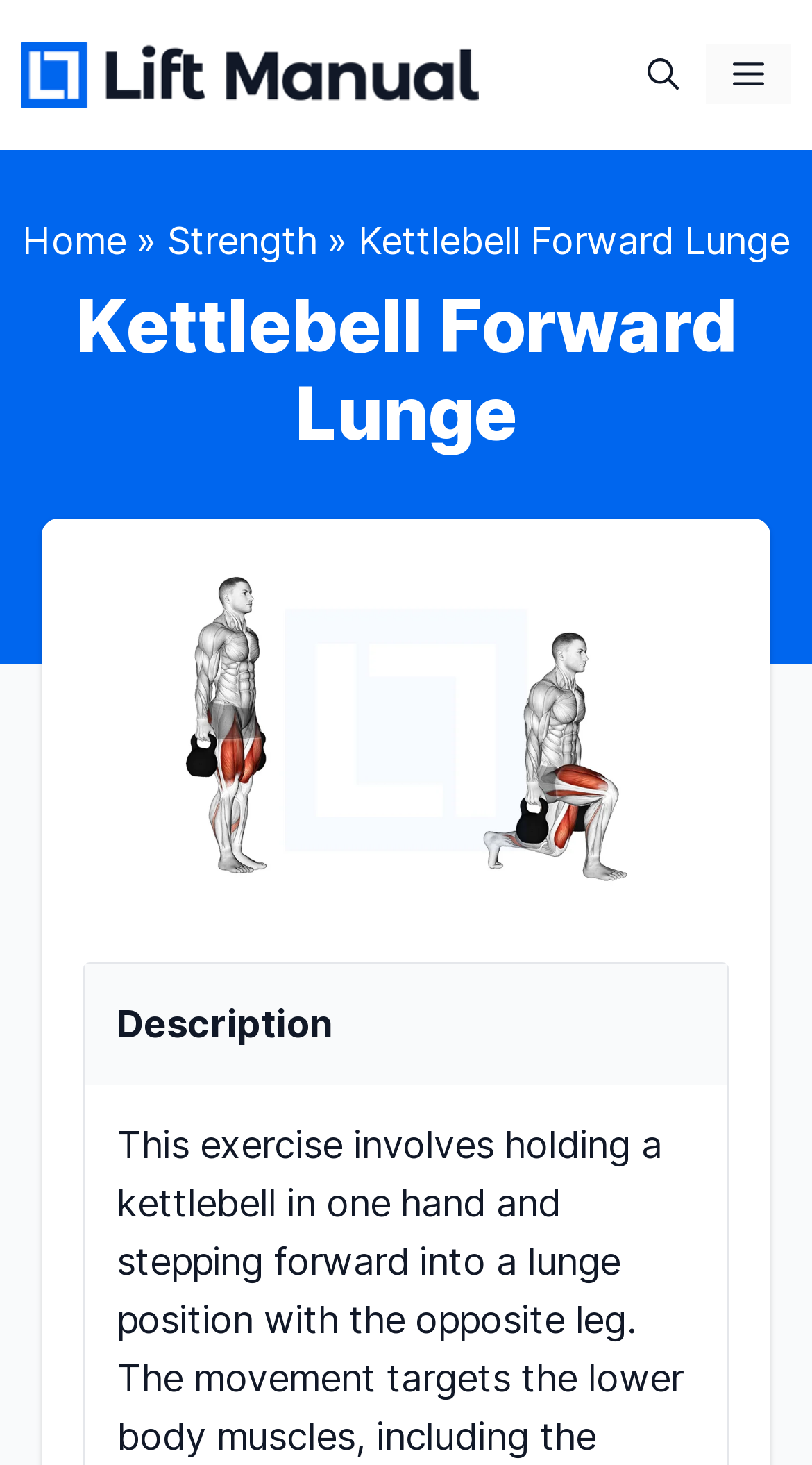Based on the element description "Menu", predict the bounding box coordinates of the UI element.

[0.869, 0.03, 0.974, 0.072]